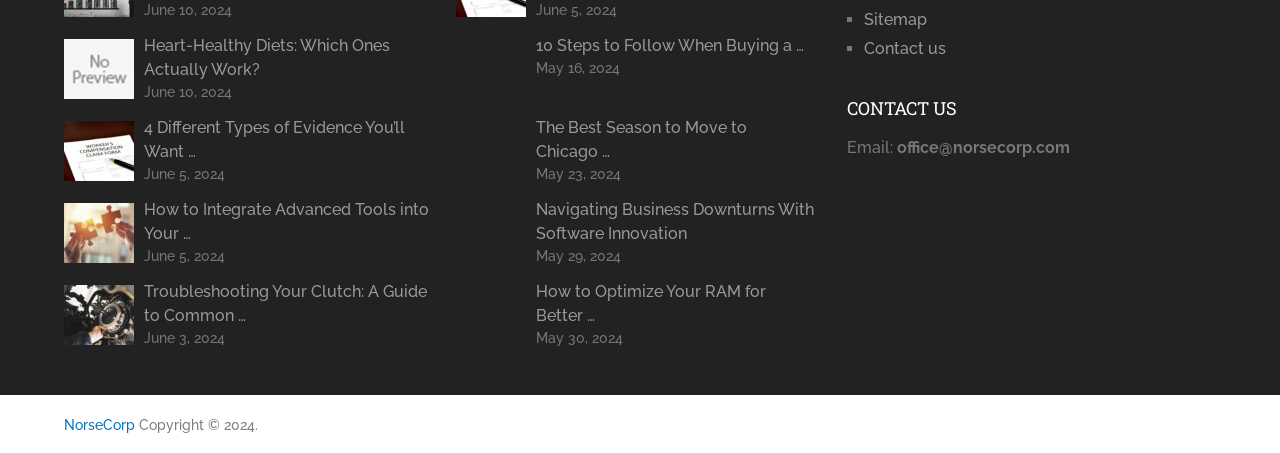Identify the bounding box coordinates of the region I need to click to complete this instruction: "Go to the Sitemap".

[0.675, 0.022, 0.724, 0.064]